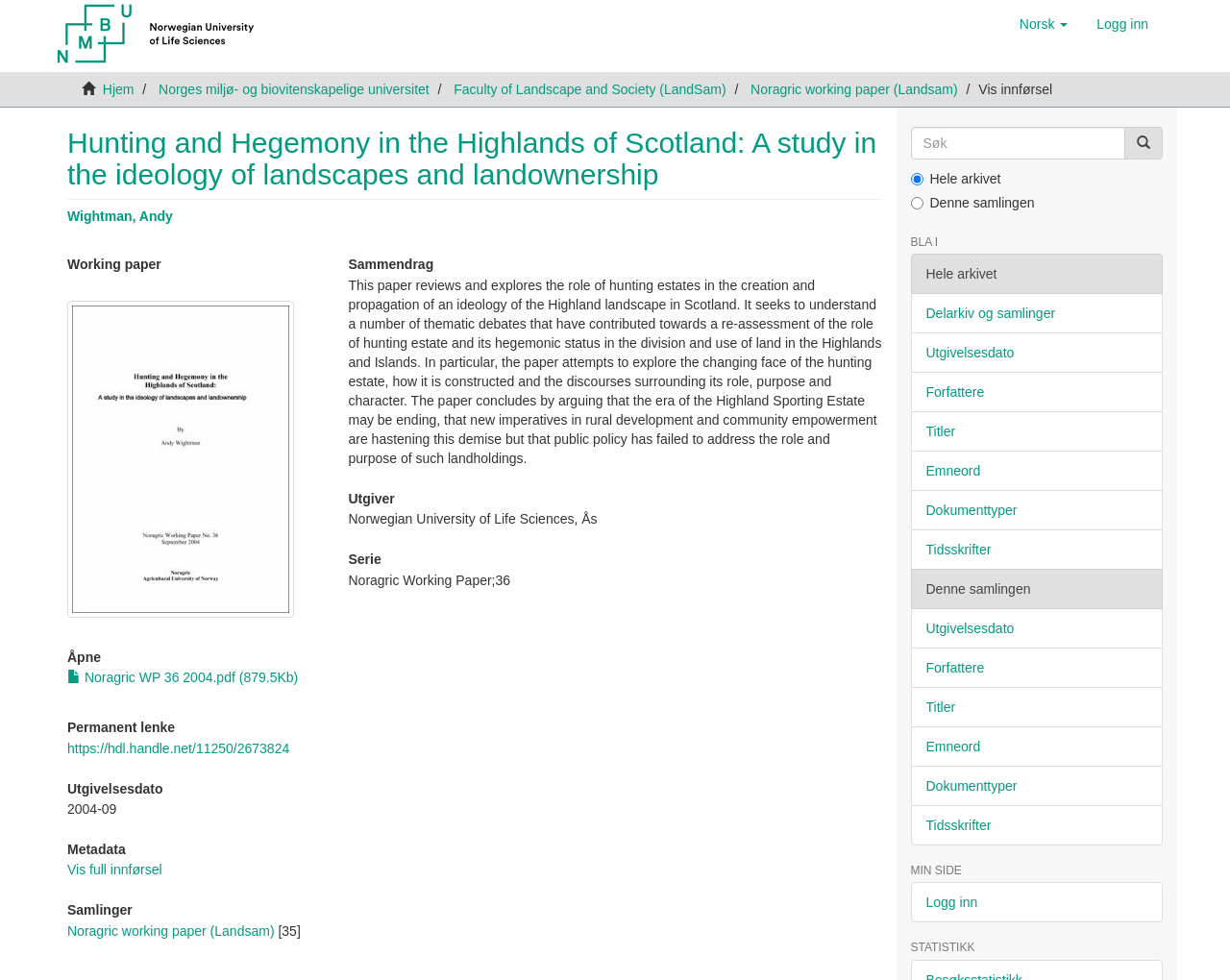Detail the webpage's structure and highlights in your description.

This webpage appears to be a research paper or academic article titled "Hunting and Hegemony in the Highlands of Scotland: A study in the ideology of landscapes and landownership" by Andy Wightman. The page is divided into several sections.

At the top, there are several links and buttons, including a language toggle button labeled "Norsk" and a login link. Below this, there is a horizontal menu with links to various sections of the website, including "Hjem", "Norges miljø- og biovitenskapelige universitet", and "Faculty of Landscape and Society (LandSam)".

The main content of the page is divided into several sections. The first section displays the title of the paper, followed by the author's name and a link to their profile. Below this, there is a thumbnail image and a link to download the paper in PDF format.

The next section provides metadata about the paper, including the publication date, a summary, and information about the publisher. The summary describes the paper's topic, which is the role of hunting estates in shaping the ideology of the Highland landscape in Scotland.

Further down the page, there are several headings and links to related topics, including "Utgivelsesdato", "Forfattere", "Titler", and "Emneord". These links appear to be part of a faceted search system, allowing users to filter and browse related content.

On the right-hand side of the page, there is a sidebar with several sections, including a search box, a list of filters, and links to other sections of the website, such as "BLA I", "MIN SIDE", and "STATISTIKK". The filters allow users to narrow down their search by criteria such as publication date, author, and document type.

Overall, the webpage appears to be a detailed and informative resource for researchers and scholars interested in the topic of hunting estates and land ownership in Scotland.